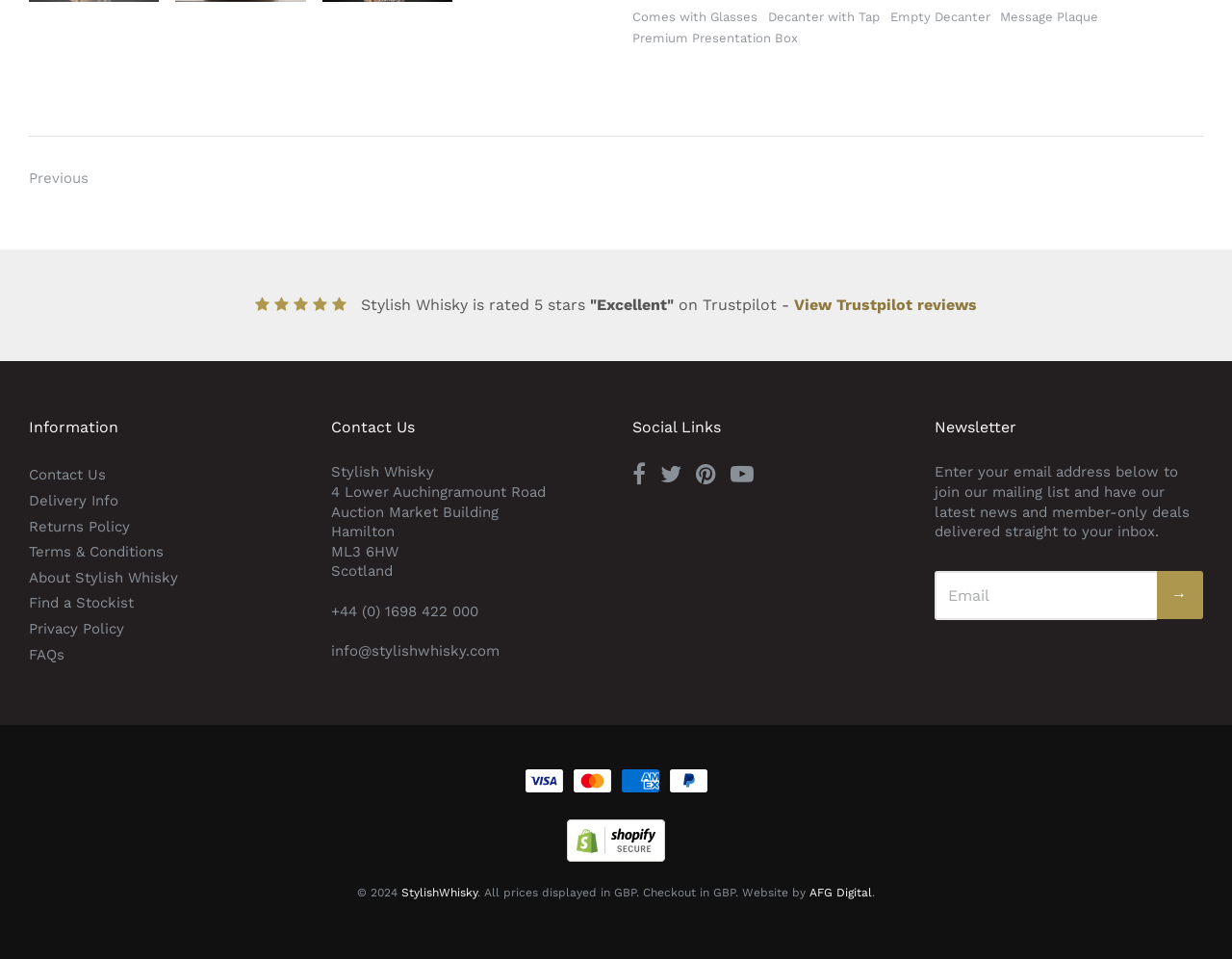Identify the bounding box coordinates of the part that should be clicked to carry out this instruction: "View Stylish Whisky on Facebook".

[0.514, 0.482, 0.525, 0.509]